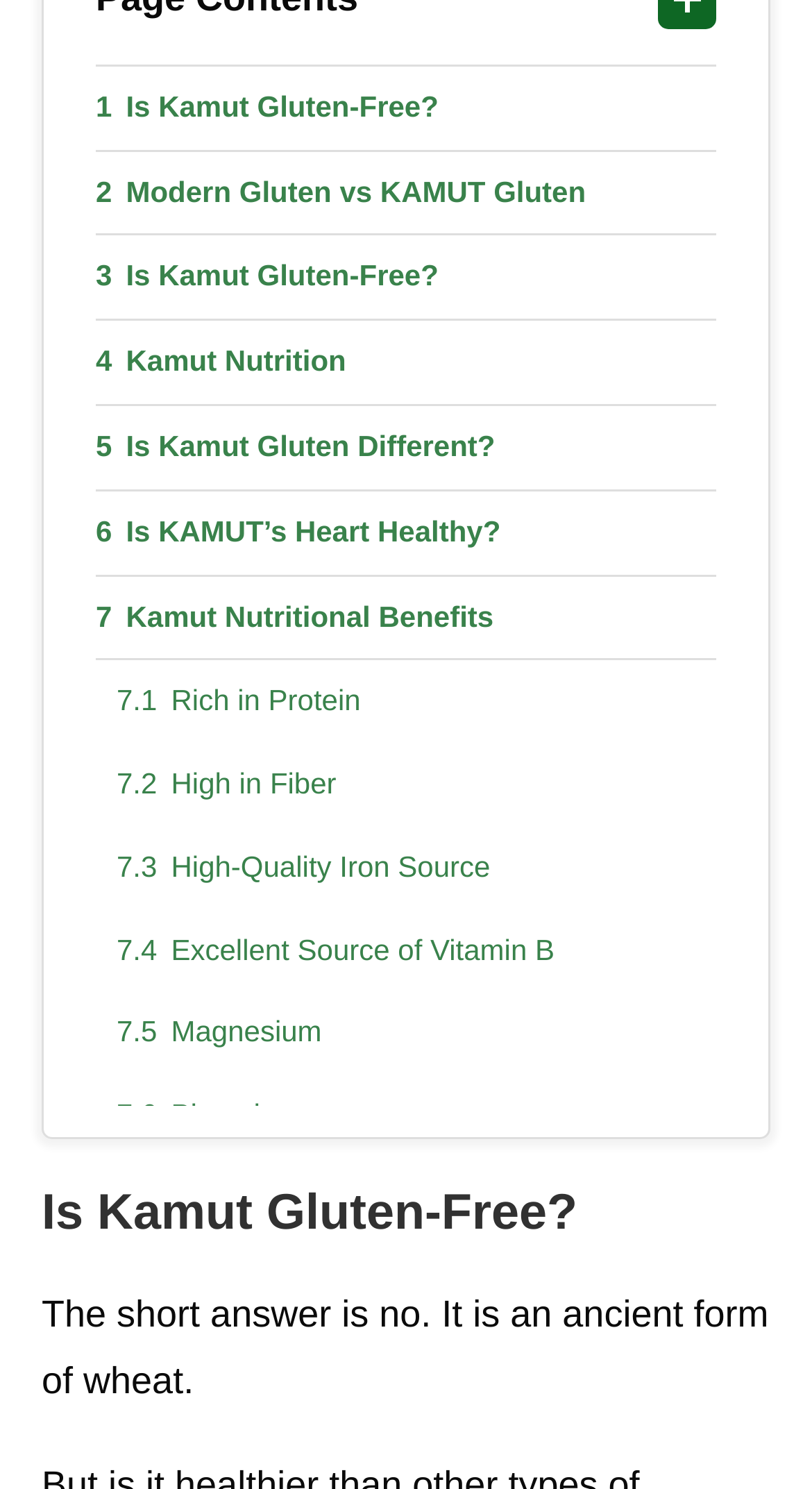Kindly determine the bounding box coordinates for the clickable area to achieve the given instruction: "Read 'The short answer is no. It is an ancient form of wheat.'".

[0.051, 0.868, 0.947, 0.942]